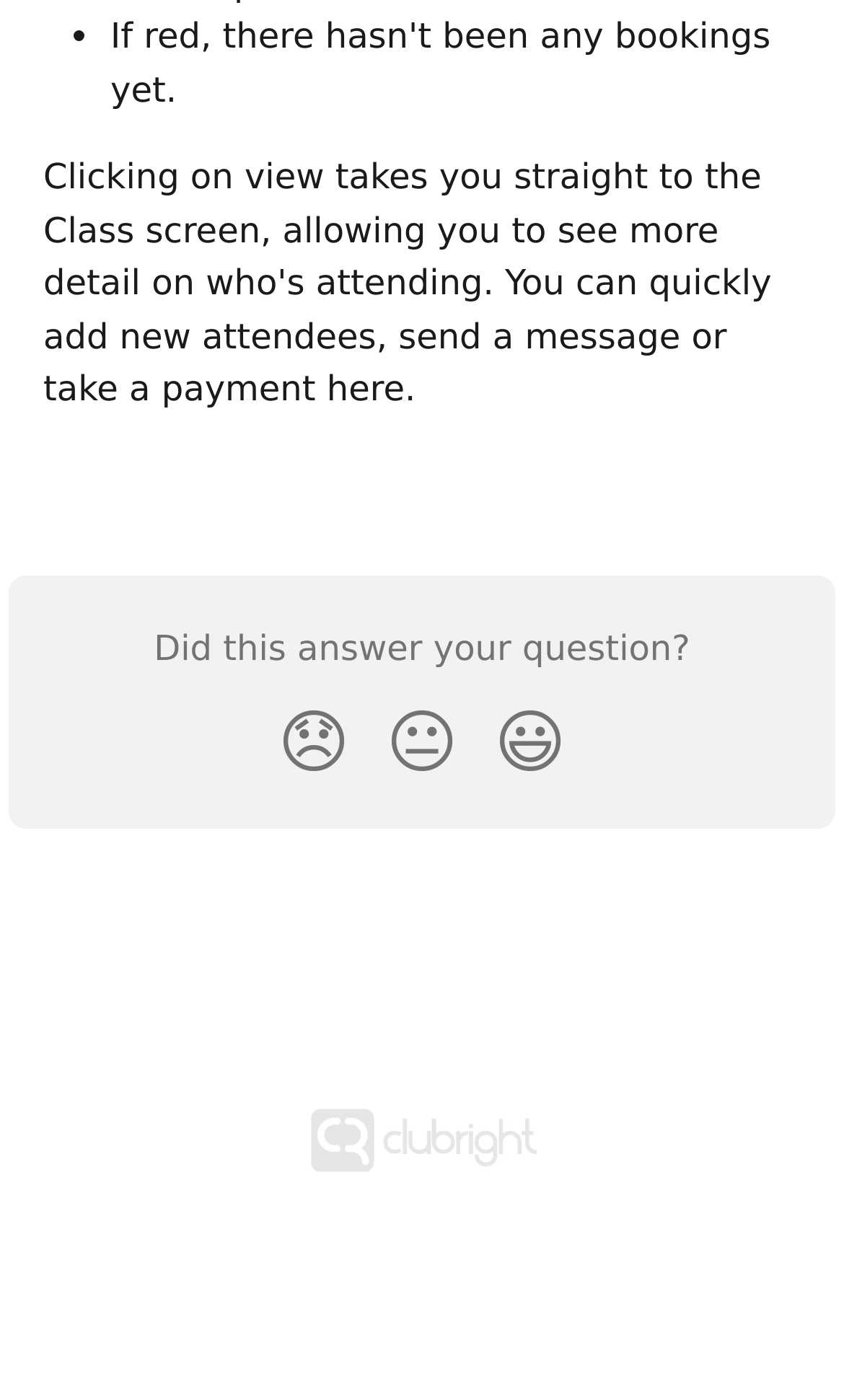Use a single word or phrase to answer the question: What is the symbol on the 'Disappointed Reaction' button?

😞